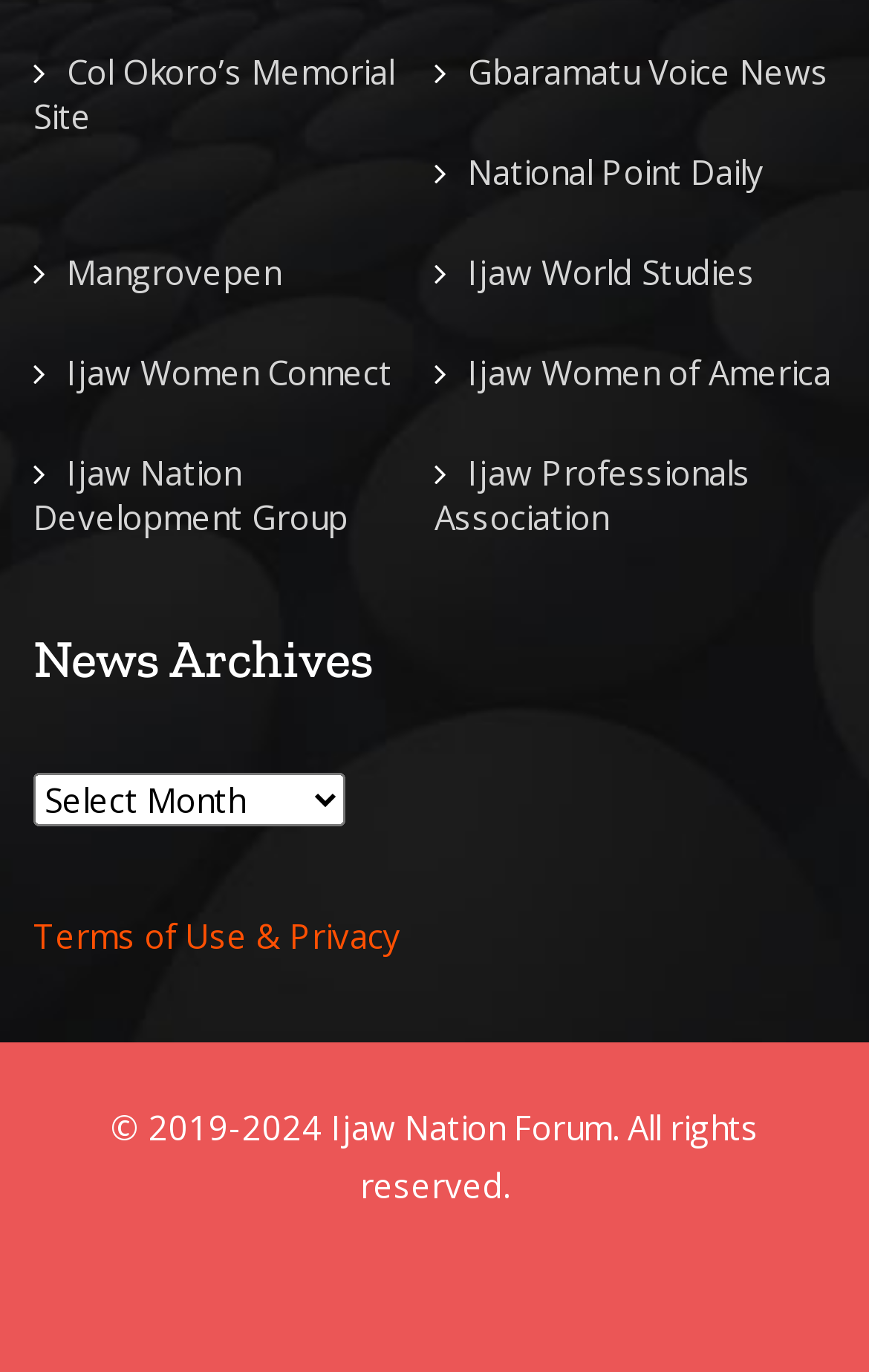What is the year range in the copyright notice?
Please provide a single word or phrase as the answer based on the screenshot.

2019-2024